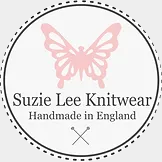Use a single word or phrase to answer the question: What type of font is used to display the brand name?

classic